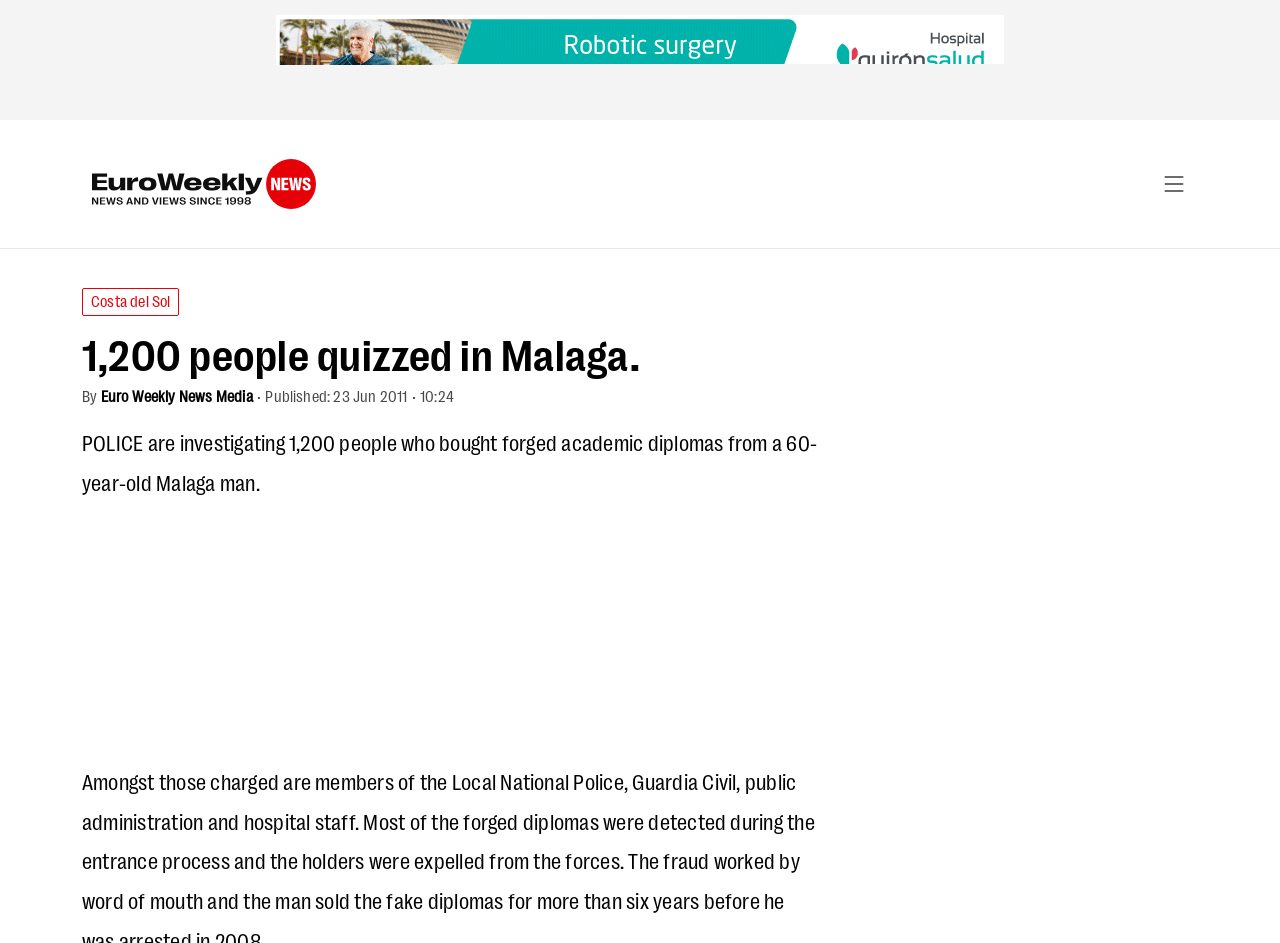Bounding box coordinates must be specified in the format (top-left x, top-left y, bottom-right x, bottom-right y). All values should be floating point numbers between 0 and 1. What are the bounding box coordinates of the UI element described as: Euro Weekly News Media

[0.079, 0.409, 0.197, 0.429]